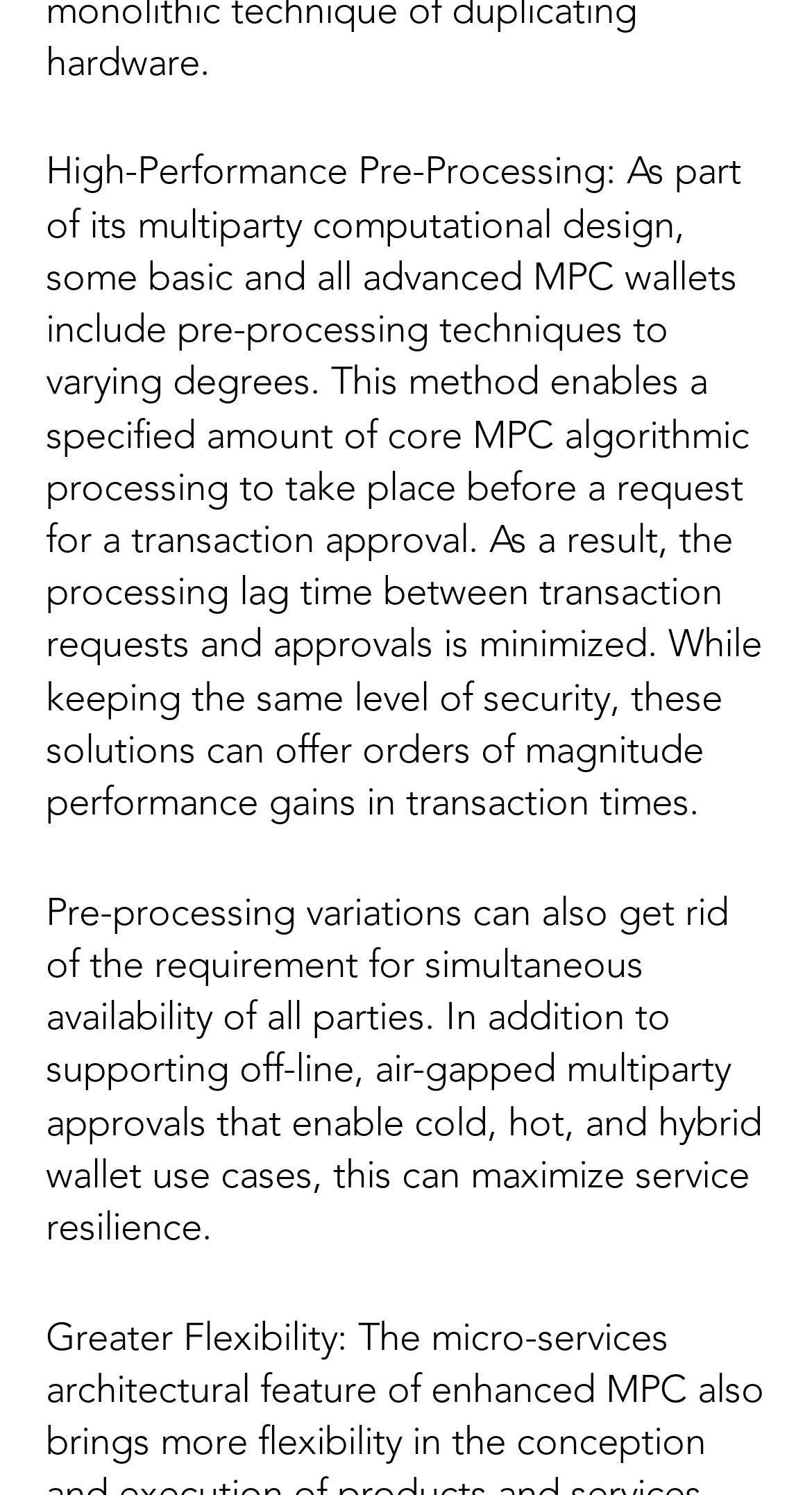Bounding box coordinates should be provided in the format (top-left x, top-left y, bottom-right x, bottom-right y) with all values between 0 and 1. Identify the bounding box for this UI element: aria-label="Support"

[0.205, 0.881, 0.256, 0.909]